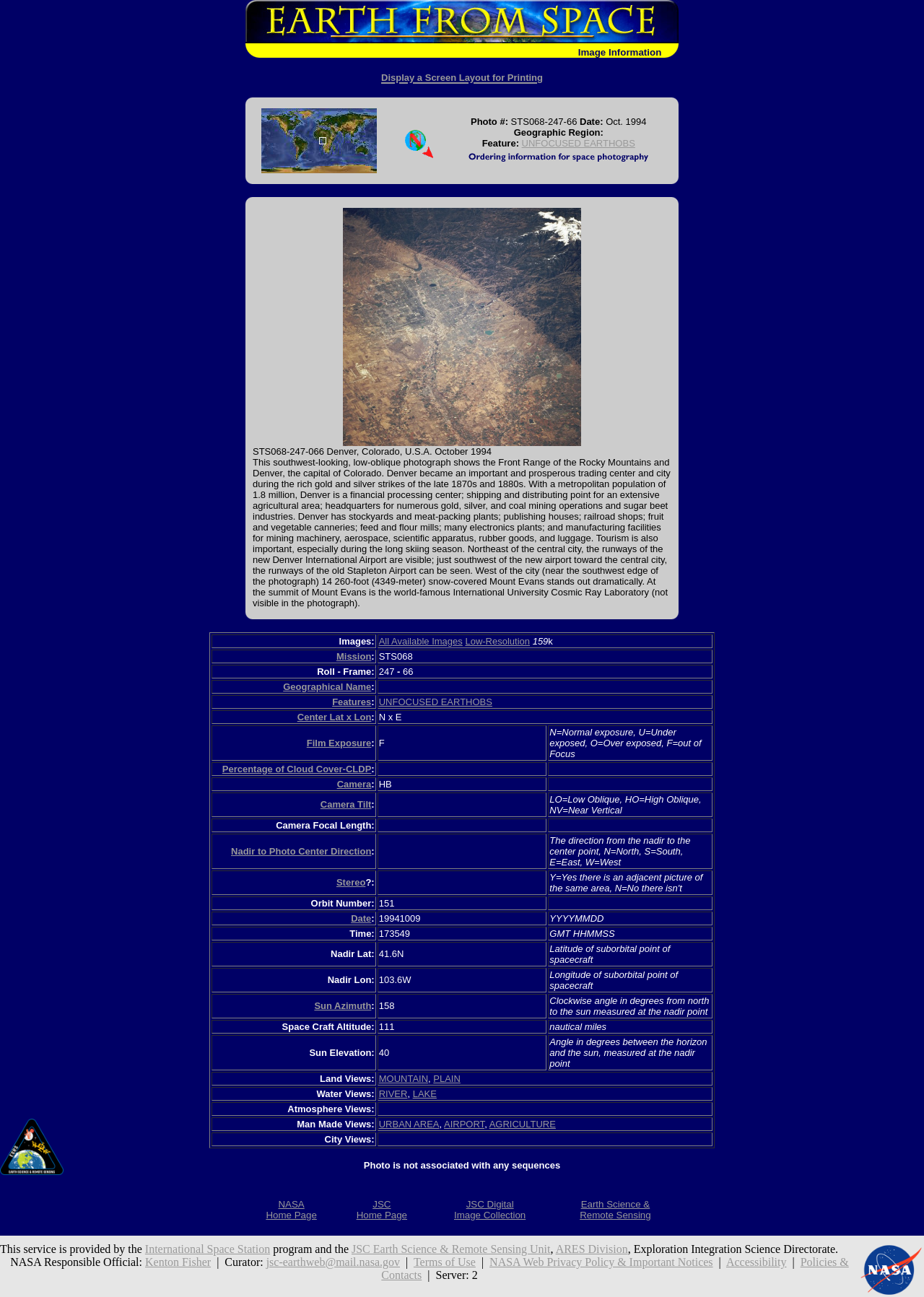Find the bounding box coordinates of the element to click in order to complete this instruction: "View All Available Images". The bounding box coordinates must be four float numbers between 0 and 1, denoted as [left, top, right, bottom].

[0.41, 0.49, 0.501, 0.499]